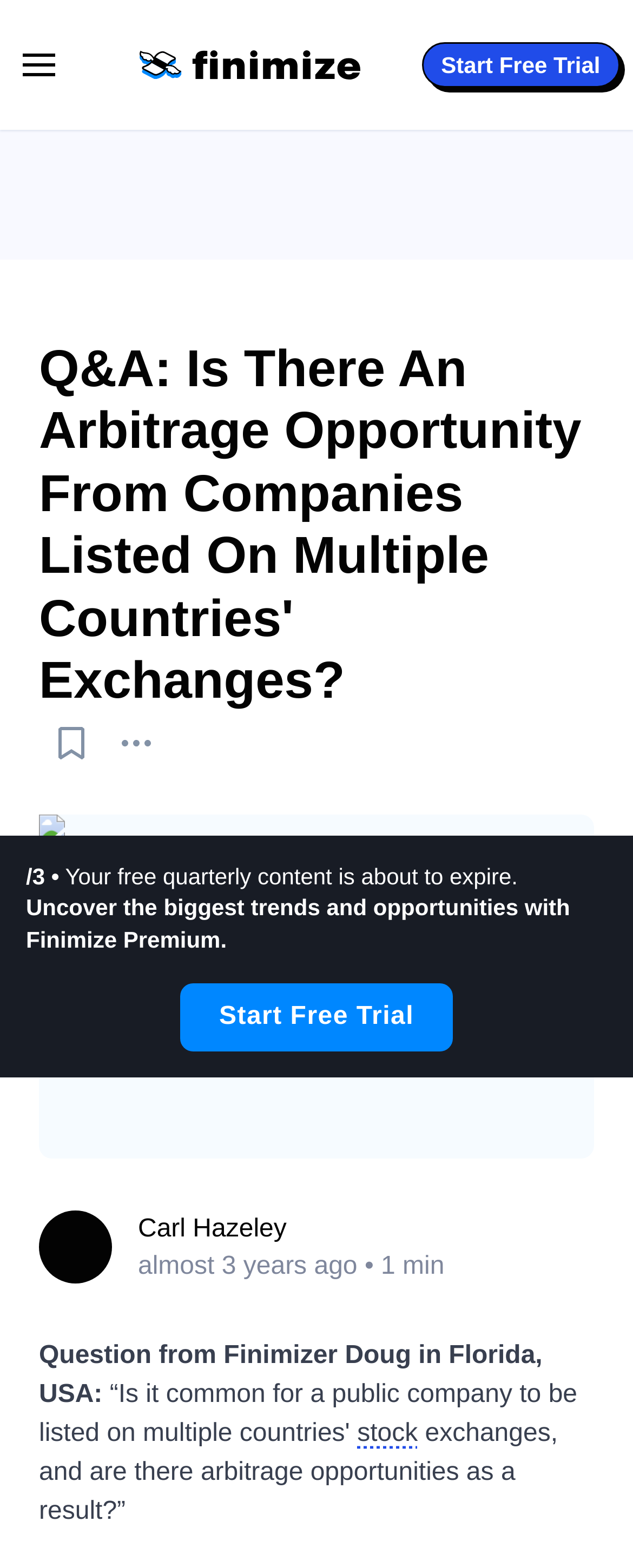What is the duration of the content?
Look at the image and answer the question using a single word or phrase.

1 min